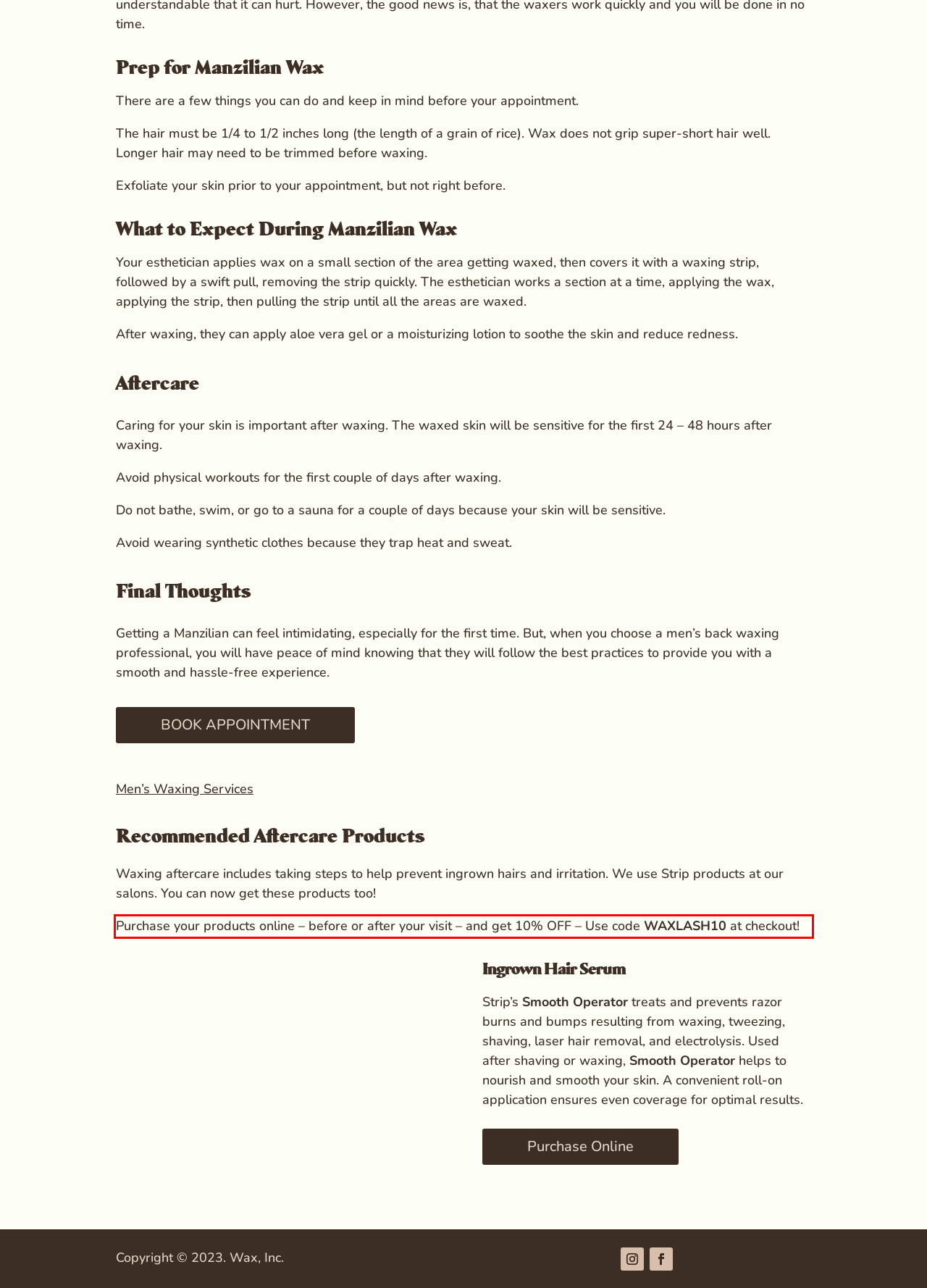You are provided with a screenshot of a webpage that includes a red bounding box. Extract and generate the text content found within the red bounding box.

Purchase your products online – before or after your visit – and get 10% OFF – Use code WAXLASH10 at checkout!